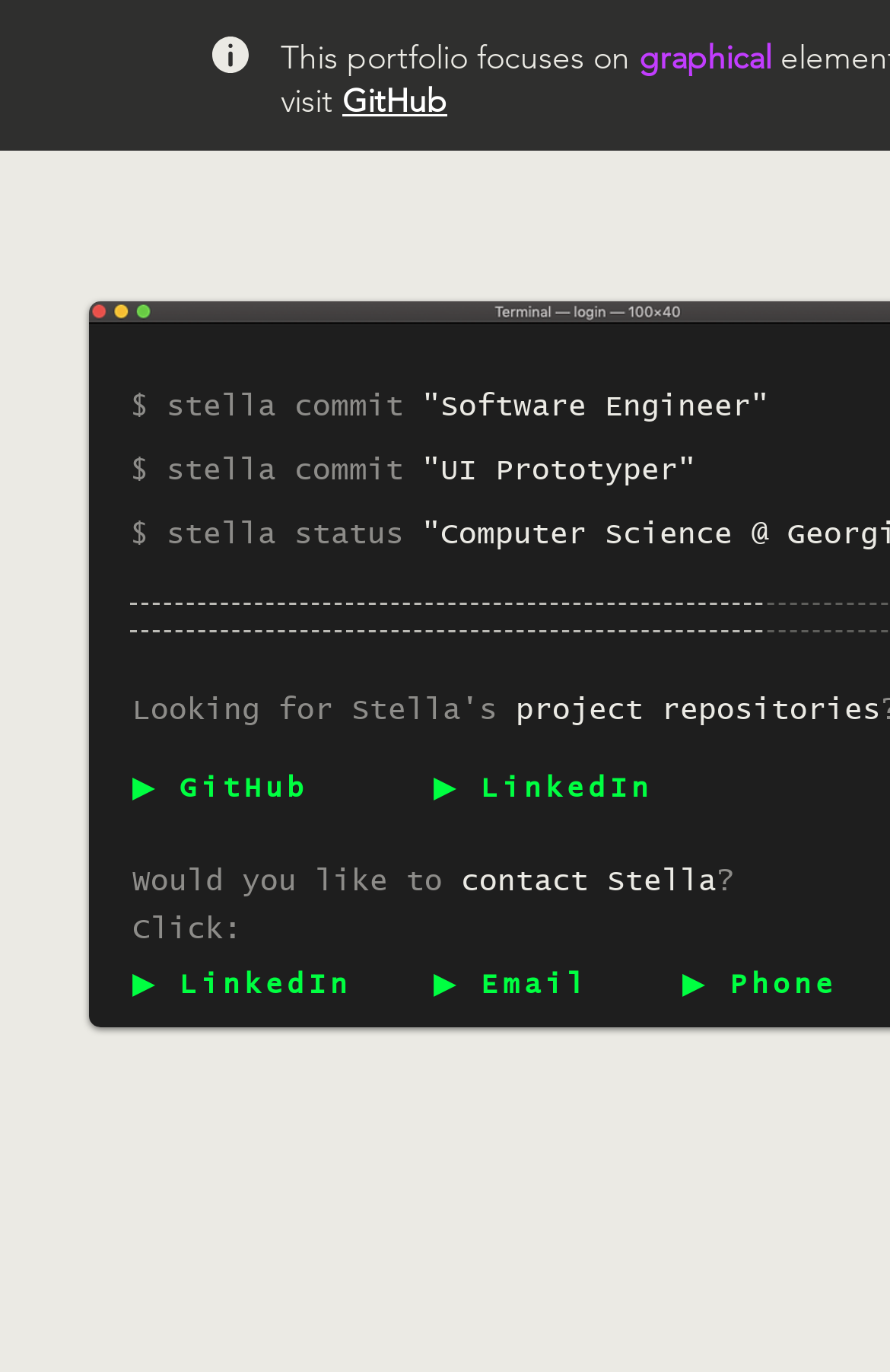What is the alternative to contacting Stella through GitHub?
Using the image, provide a detailed and thorough answer to the question.

The webpage provides three options to contact Stella, which are GitHub, LinkedIn, and Email, so if someone does not want to contact Stella through GitHub, they can use LinkedIn or Email as an alternative.